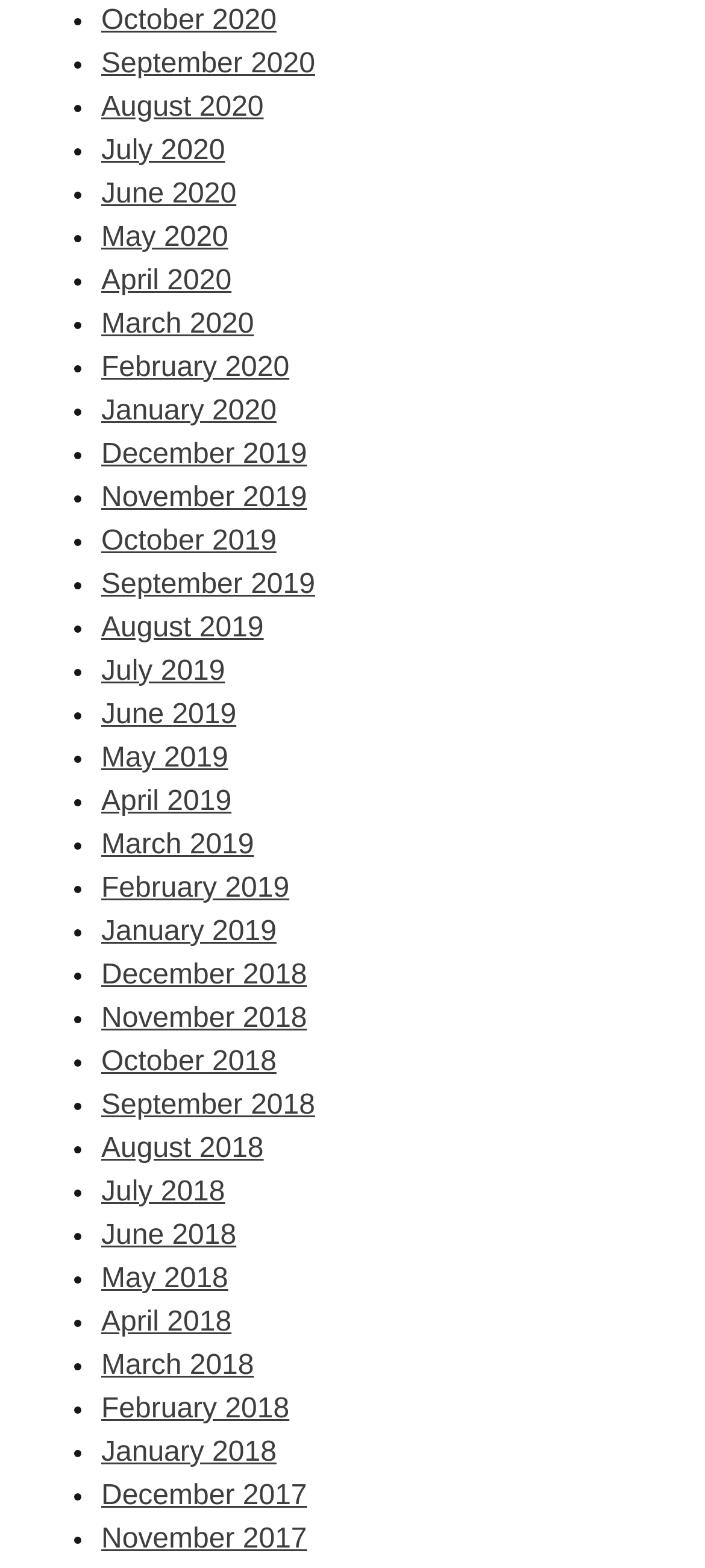Identify the bounding box coordinates of the region that should be clicked to execute the following instruction: "View August 2020".

[0.144, 0.059, 0.374, 0.078]